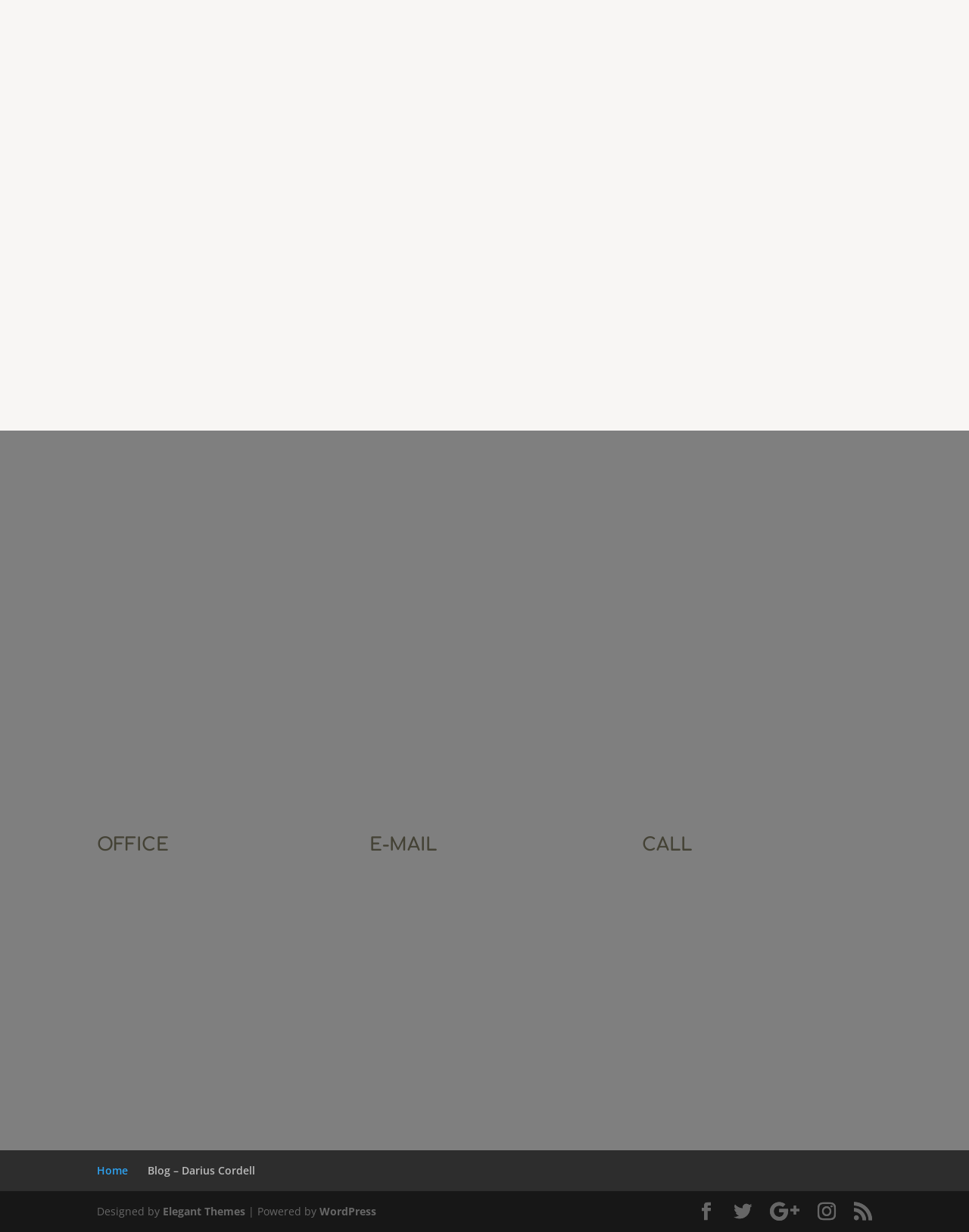Answer the question in one word or a short phrase:
What is the company's email address?

Info@DariusCordell.com